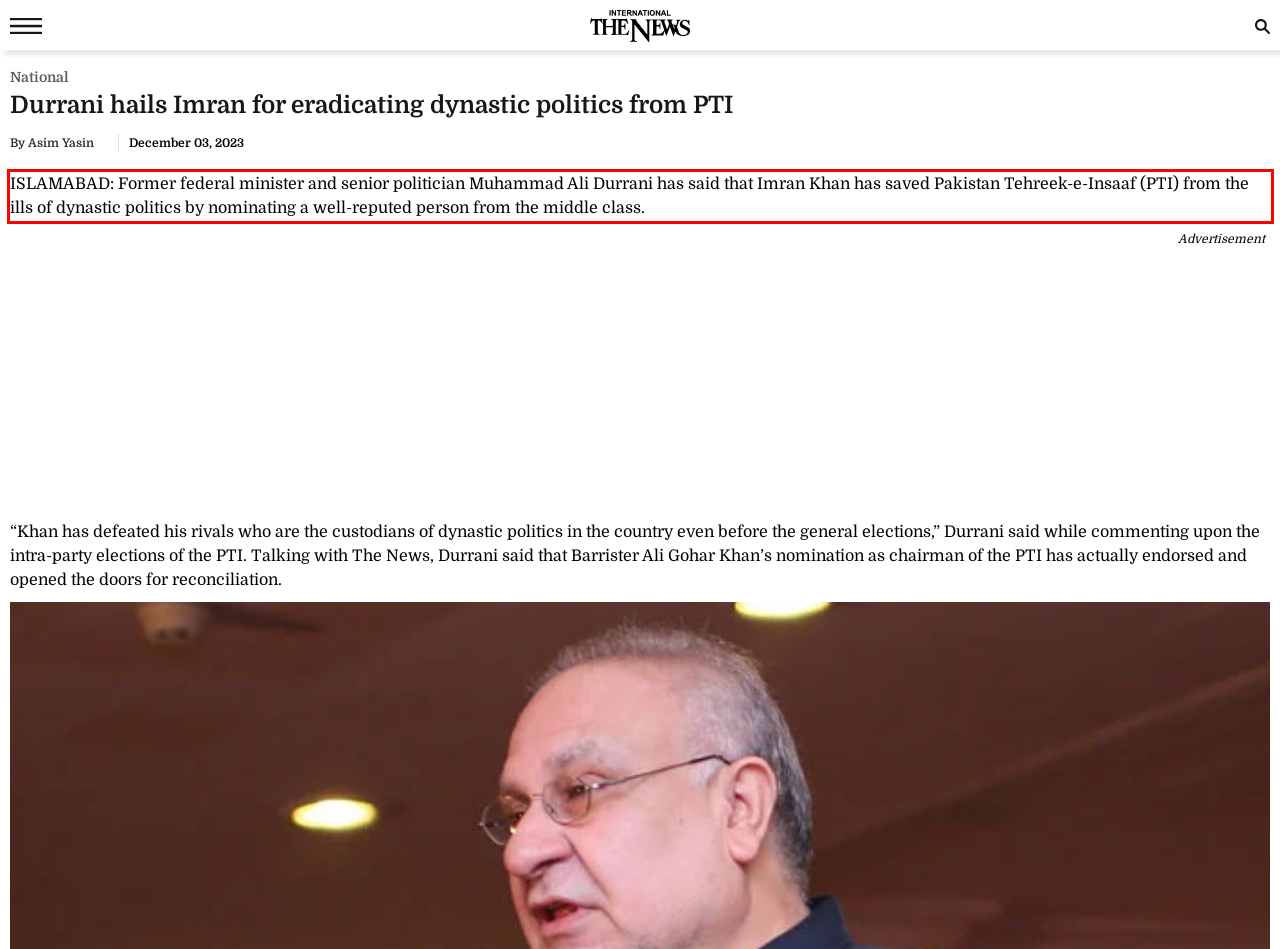You are looking at a screenshot of a webpage with a red rectangle bounding box. Use OCR to identify and extract the text content found inside this red bounding box.

ISLAMABAD: Former federal minister and senior politician Muhammad Ali Durrani has said that Imran Khan has saved Pakistan Tehreek-e-Insaaf (PTI) from the ills of dynastic politics by nominating a well-reputed person from the middle class.